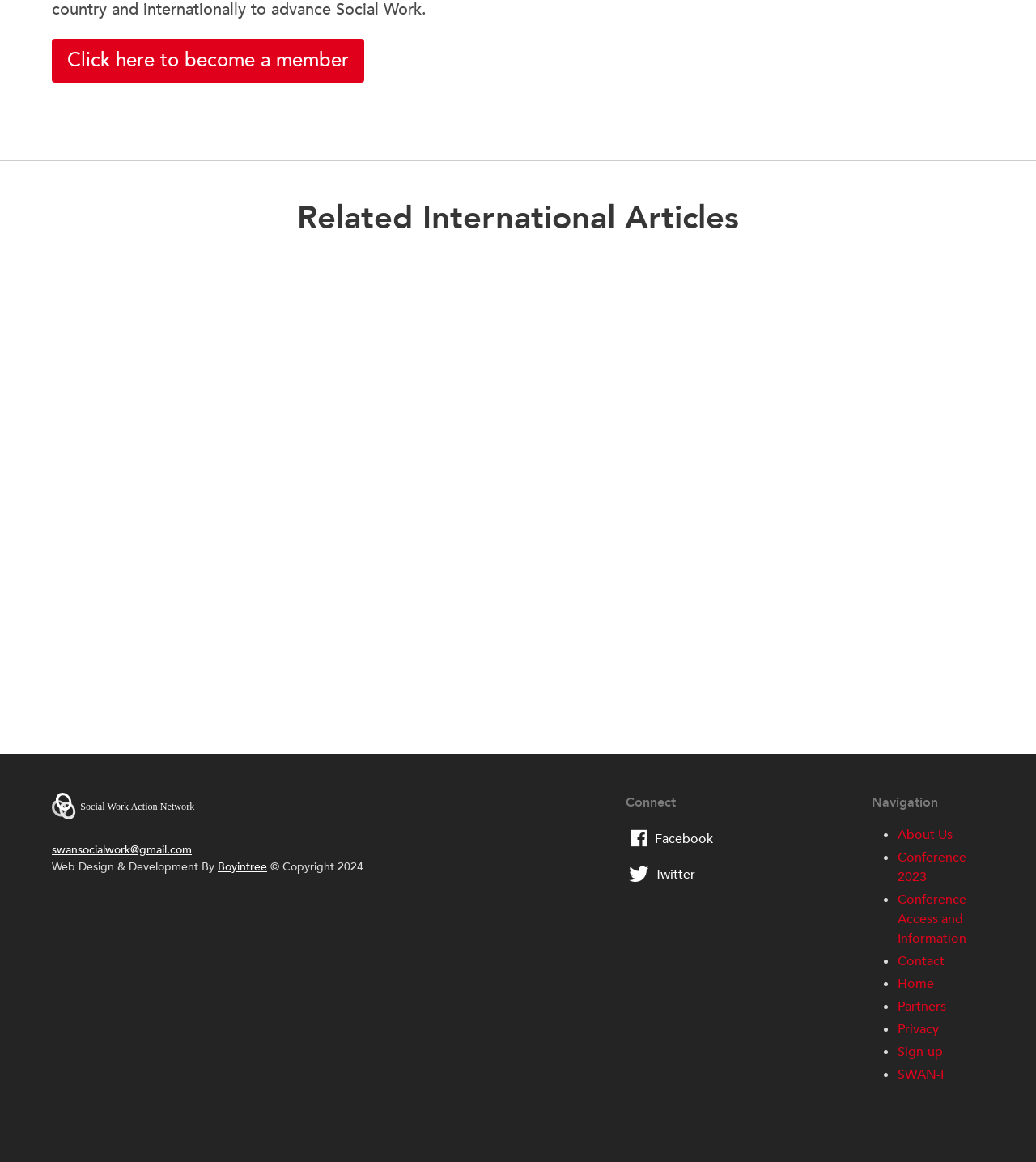What is the 'Navigation' section used for?
Using the image, provide a concise answer in one word or a short phrase.

To navigate the website